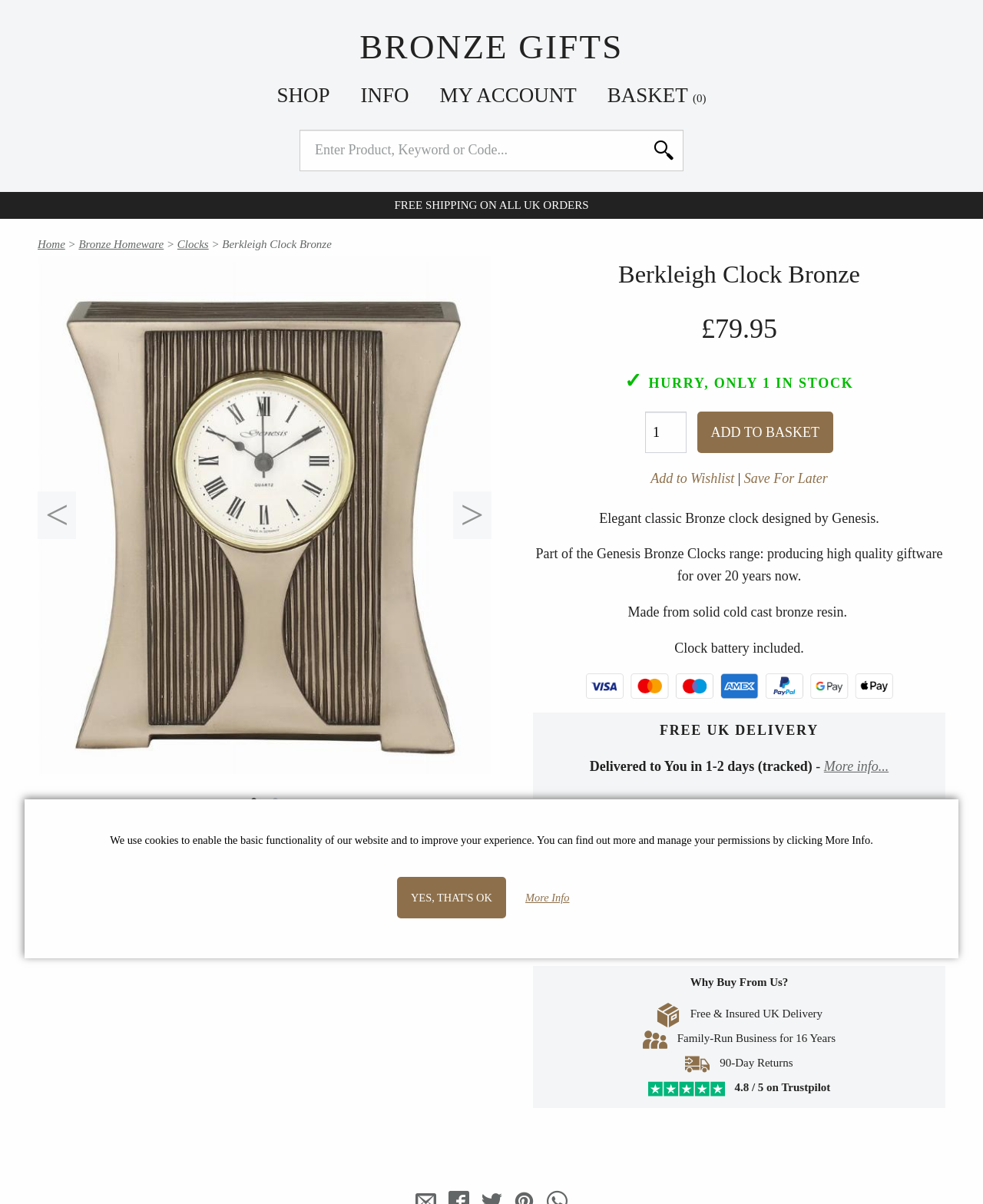Highlight the bounding box coordinates of the element that should be clicked to carry out the following instruction: "View more information about the product". The coordinates must be given as four float numbers ranging from 0 to 1, i.e., [left, top, right, bottom].

[0.838, 0.63, 0.904, 0.643]